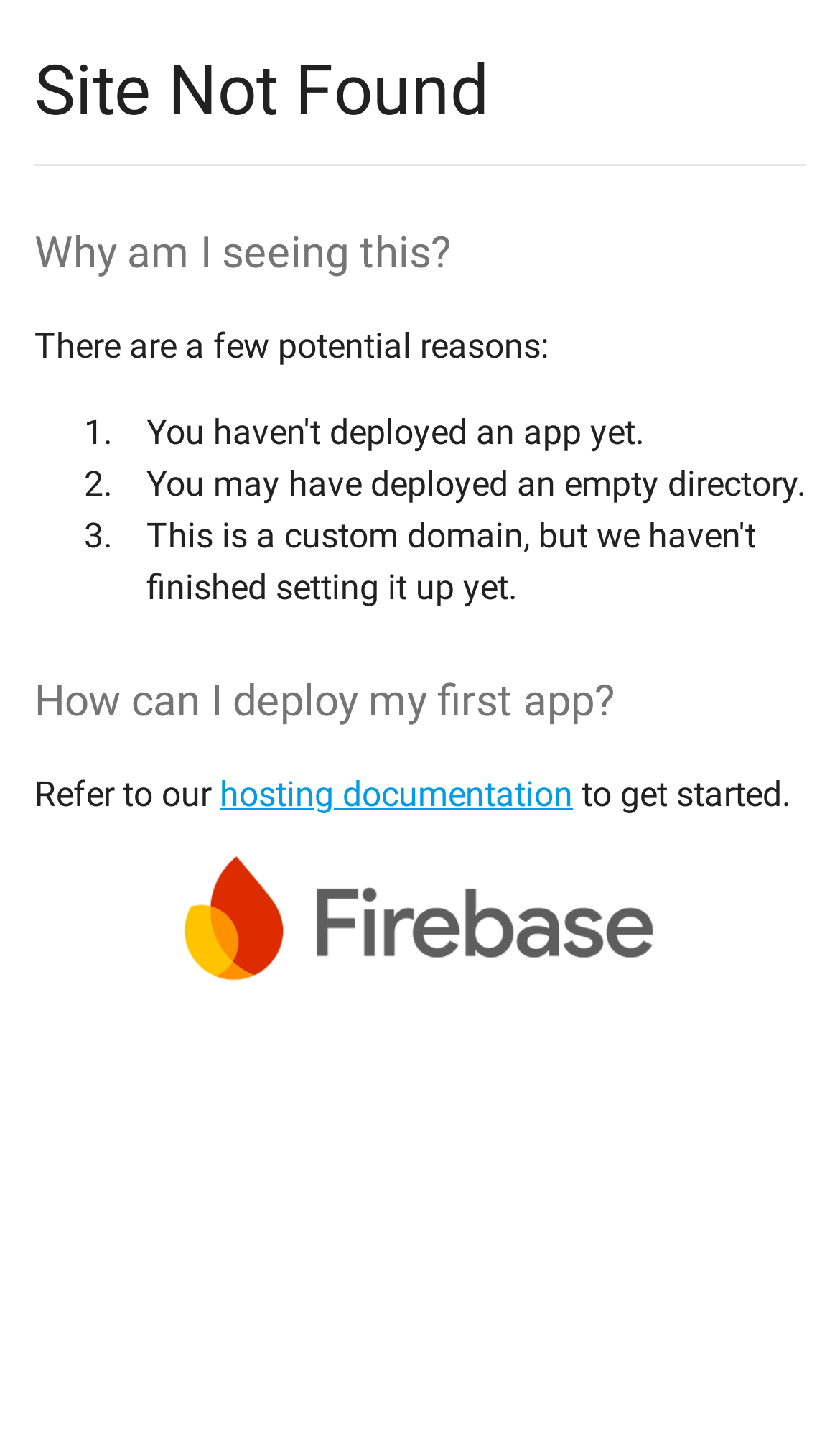Can you find and provide the title of the webpage?

Site Not Found